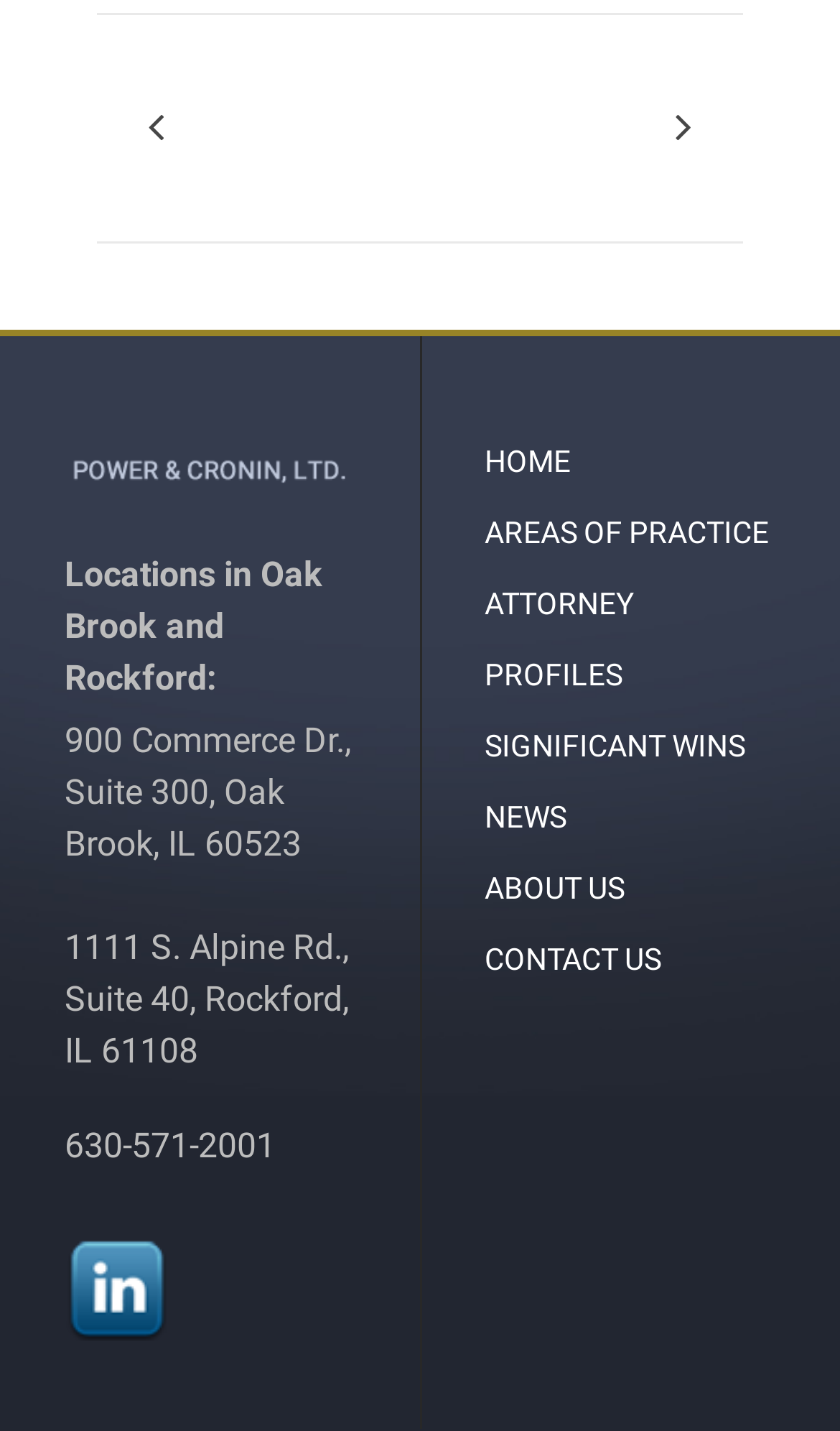What is the purpose of the 'CONTACT US' link?
Ensure your answer is thorough and detailed.

The 'CONTACT US' link is likely to lead to a page where users can contact the law firm, either through a contact form or by providing contact information such as email addresses or phone numbers.